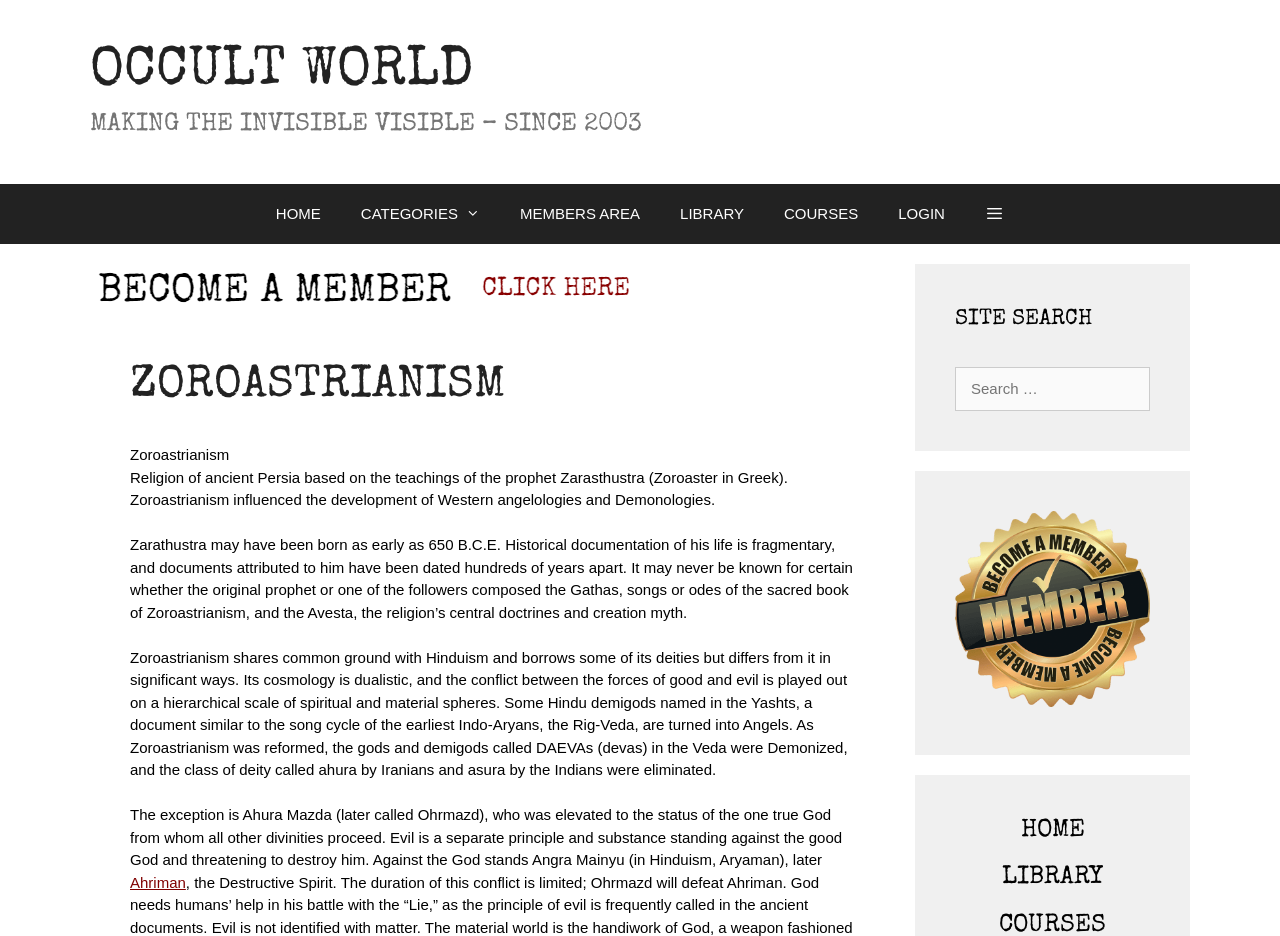What is the name of the one true God in Zoroastrianism?
Using the image as a reference, give an elaborate response to the question.

The answer can be found in the paragraph that describes Zoroastrianism, which states 'The exception is Ahura Mazda (later called Ohrmazd), who was elevated to the status of the one true God from whom all other divinities proceed.' This indicates that Ahura Mazda is the one true God in Zoroastrianism.